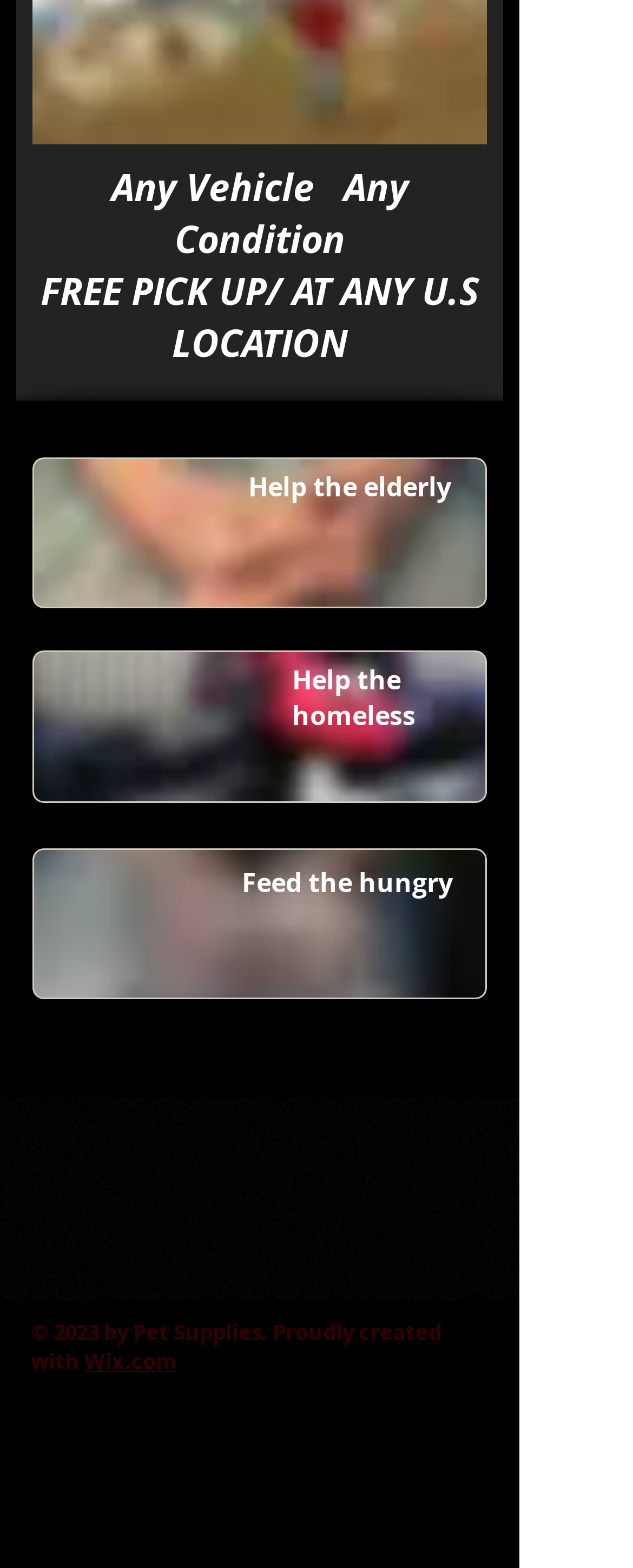Using the element description: "Wix.com", determine the bounding box coordinates for the specified UI element. The coordinates should be four float numbers between 0 and 1, [left, top, right, bottom].

[0.133, 0.858, 0.279, 0.877]